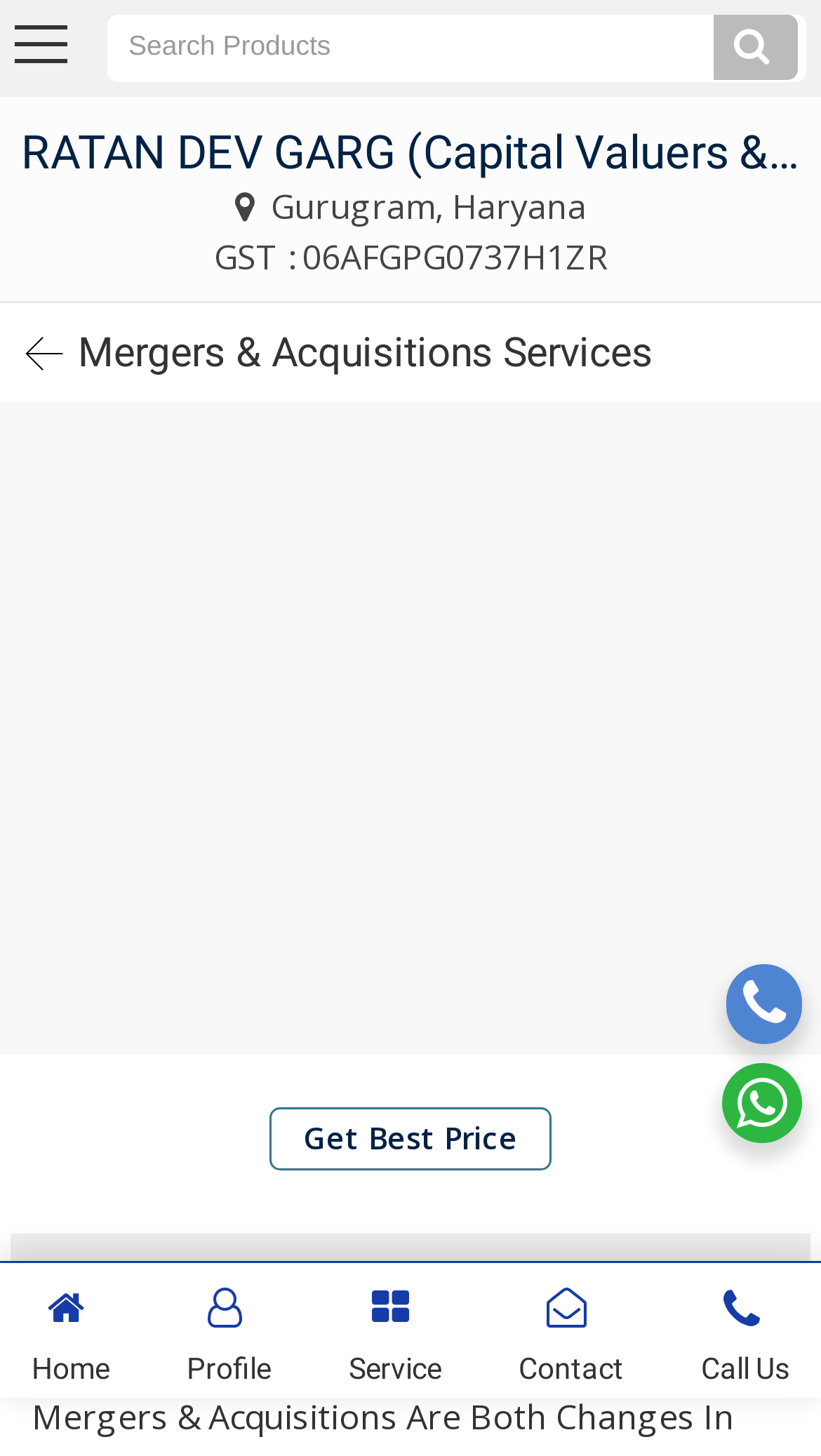Provide your answer in a single word or phrase: 
What services does RATAN DEV GARG provide?

Mergers & Acquisitions Services